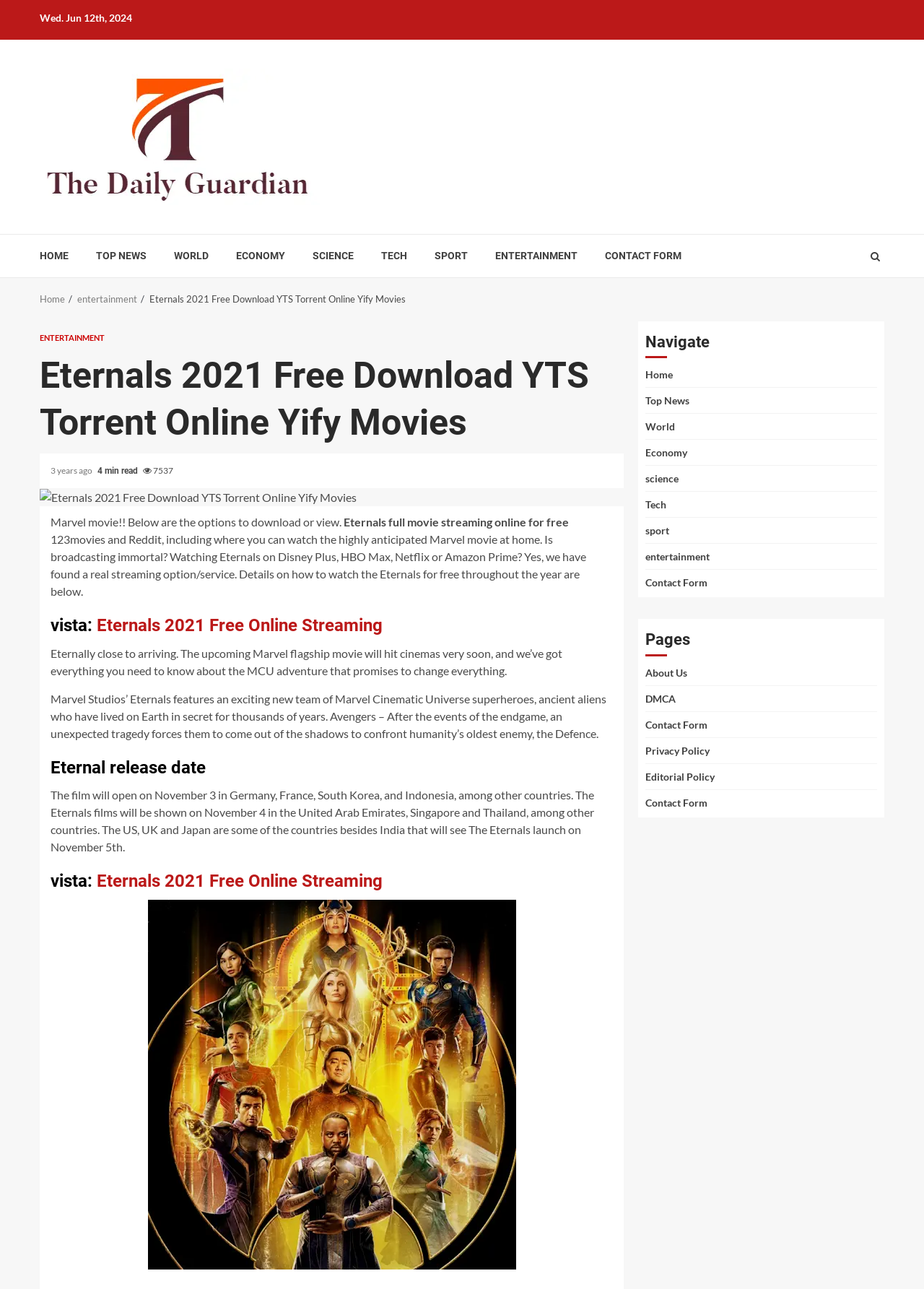Determine the bounding box coordinates of the element's region needed to click to follow the instruction: "Click on the 'CONTACT FORM' link". Provide these coordinates as four float numbers between 0 and 1, formatted as [left, top, right, bottom].

[0.655, 0.193, 0.738, 0.204]